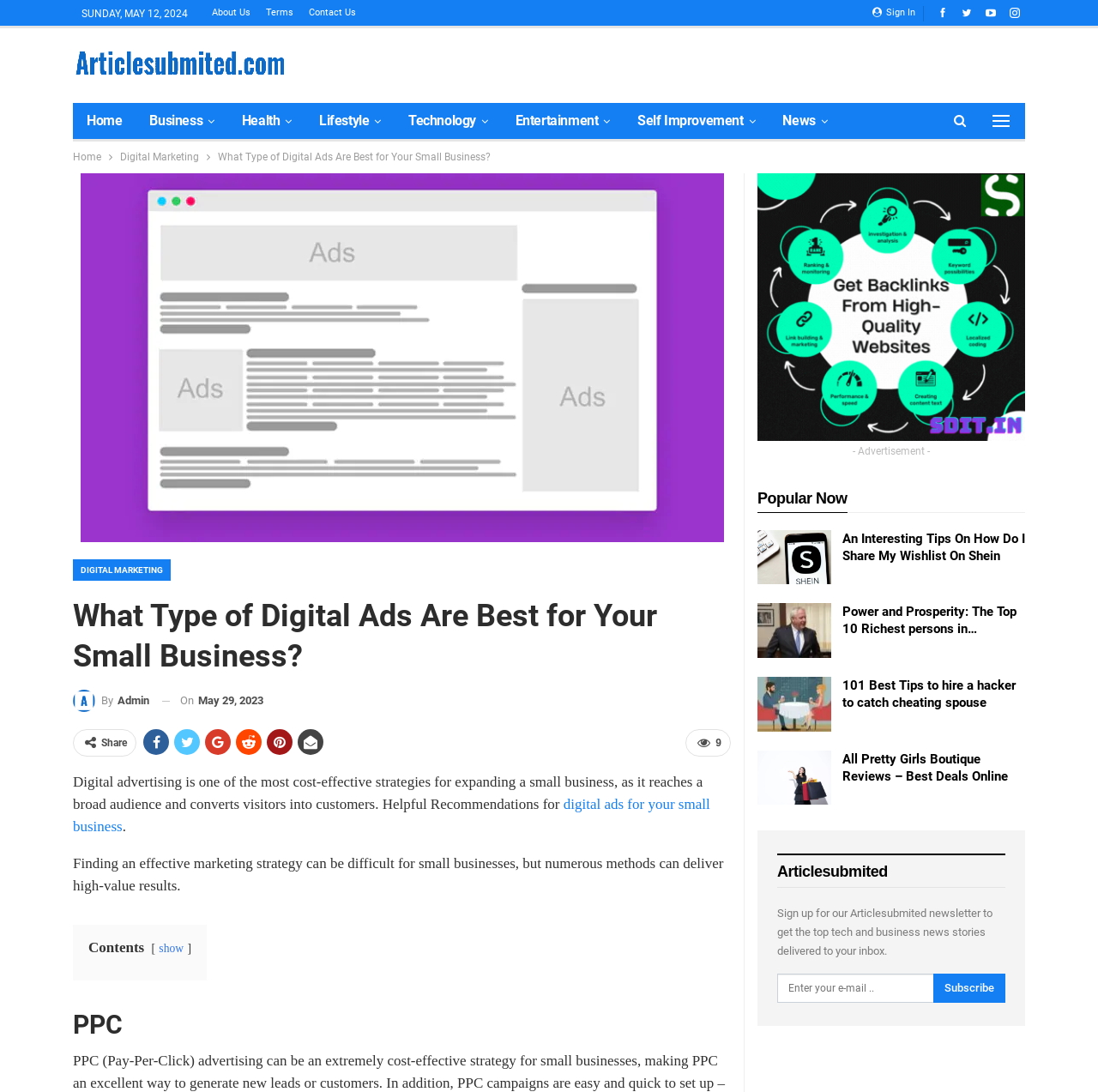What is the date of the article?
Observe the image and answer the question with a one-word or short phrase response.

May 29, 2023